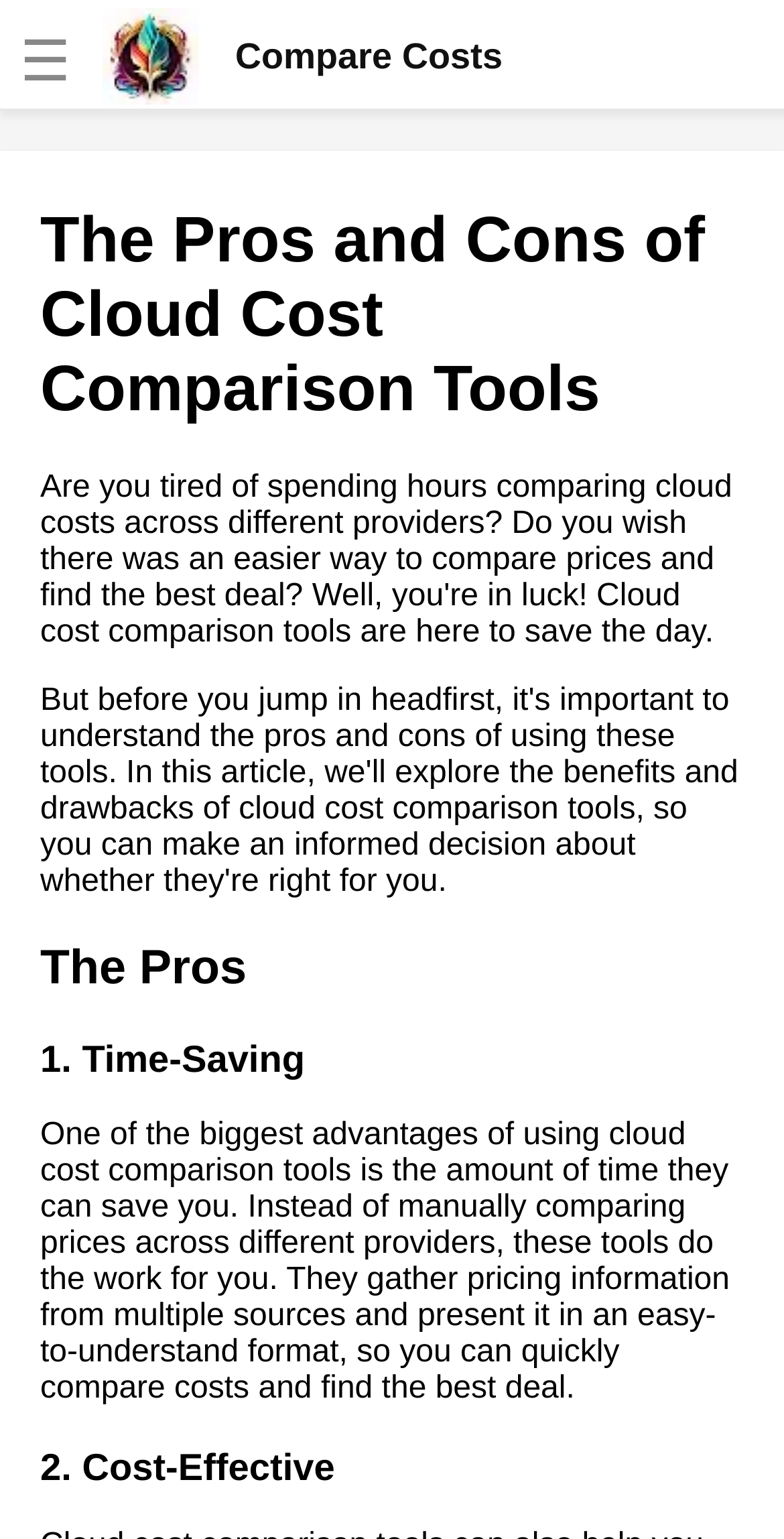Answer this question in one word or a short phrase: What is the first advantage of using cloud cost comparison tools?

Time-Saving